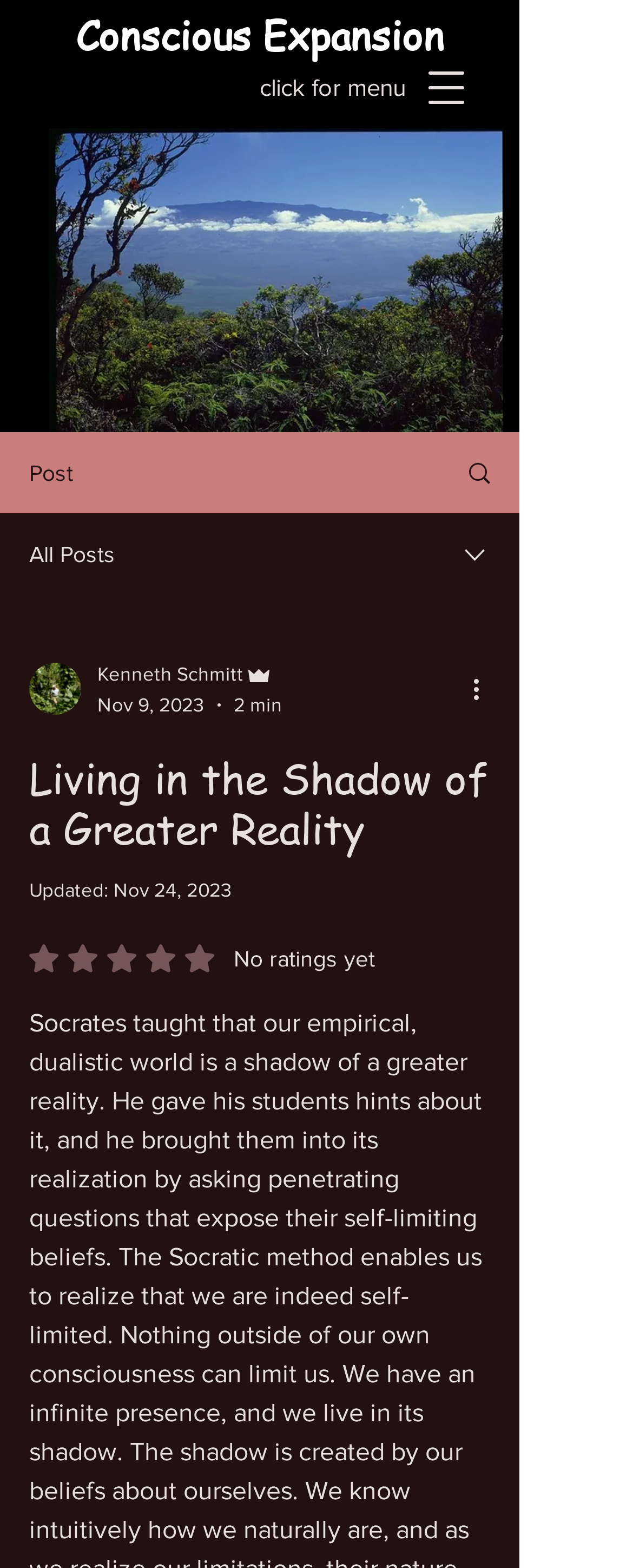Can you locate the main headline on this webpage and provide its text content?

Living in the Shadow of a Greater Reality